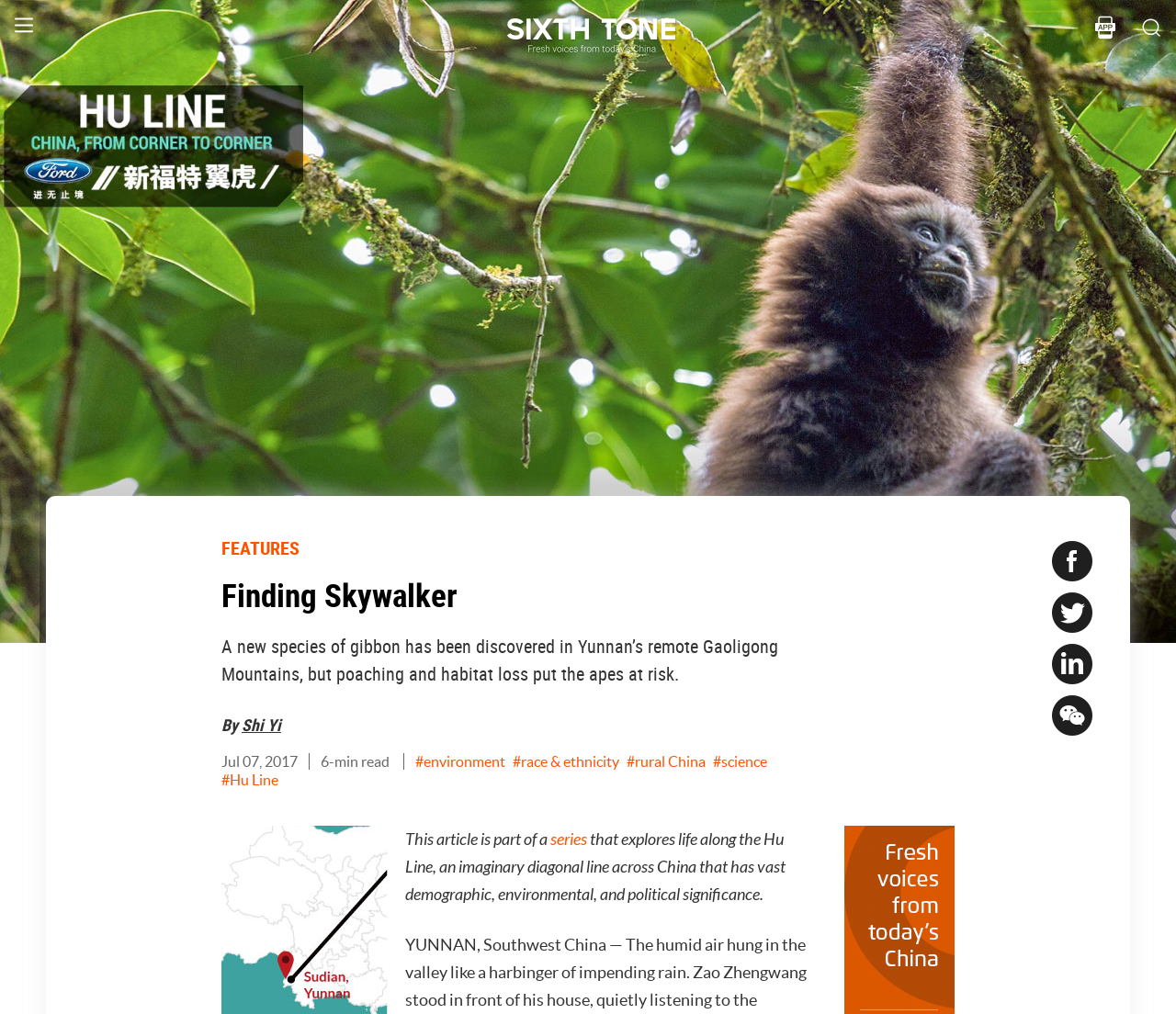Give a one-word or short phrase answer to the question: 
What is the estimated reading time of the article?

-min read